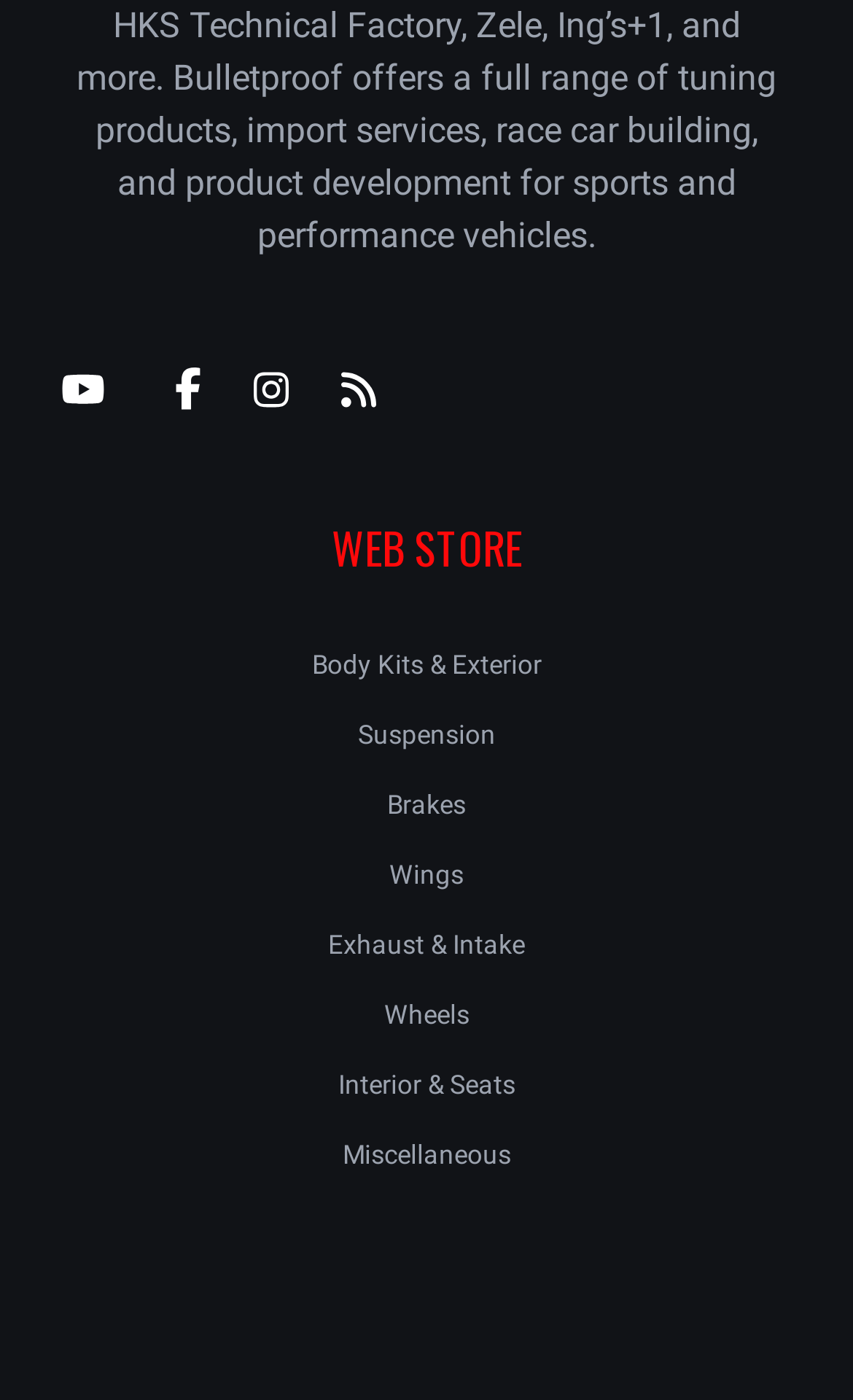Please provide a comprehensive response to the question based on the details in the image: How many social media links are present?

The webpage contains links to three social media platforms: YouTube, Facebook, and Instagram, which are represented by their respective logos.